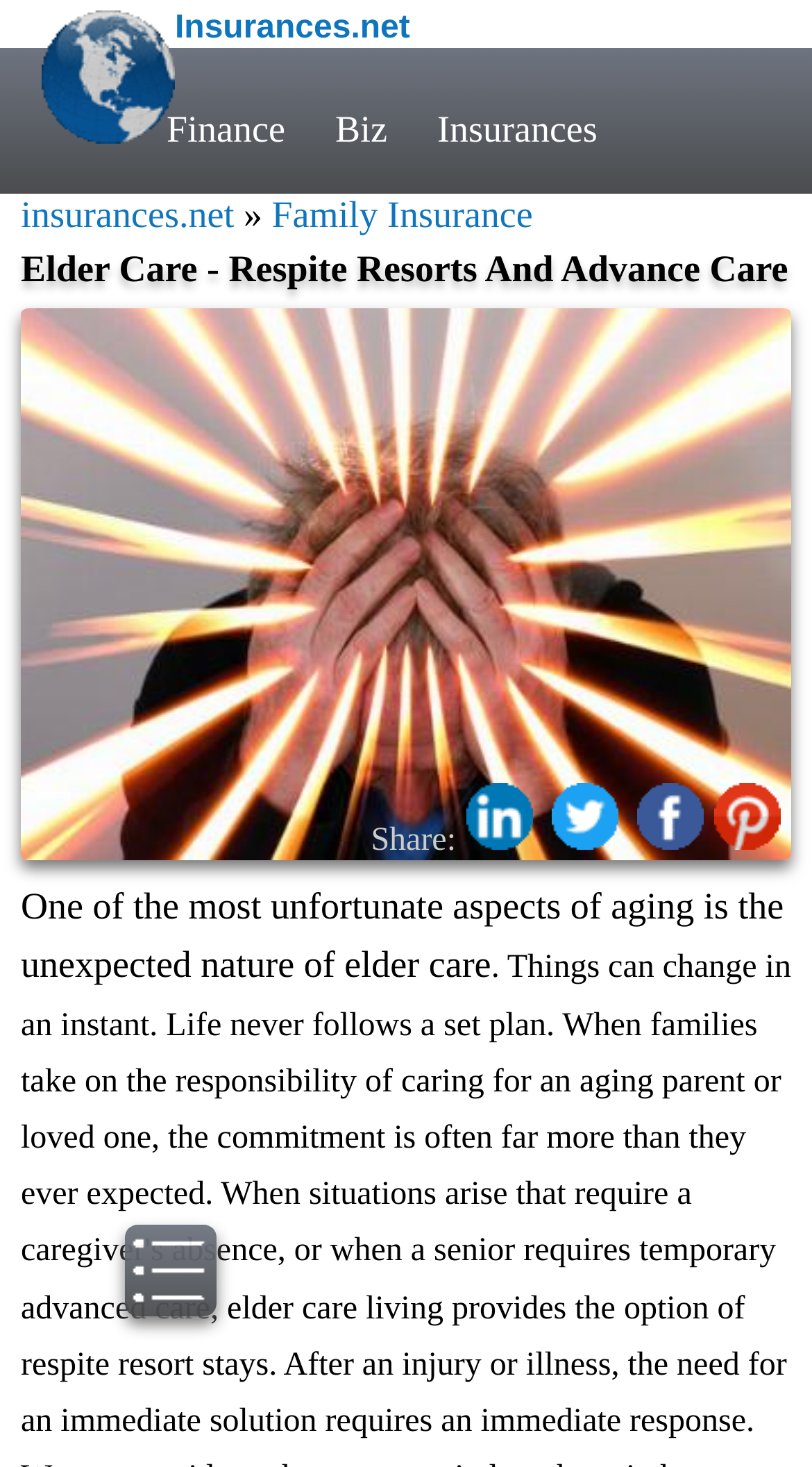Given the element description Insurances.net, specify the bounding box coordinates of the corresponding UI element in the format (top-left x, top-left y, bottom-right x, bottom-right y). All values must be between 0 and 1.

[0.215, 0.007, 0.505, 0.031]